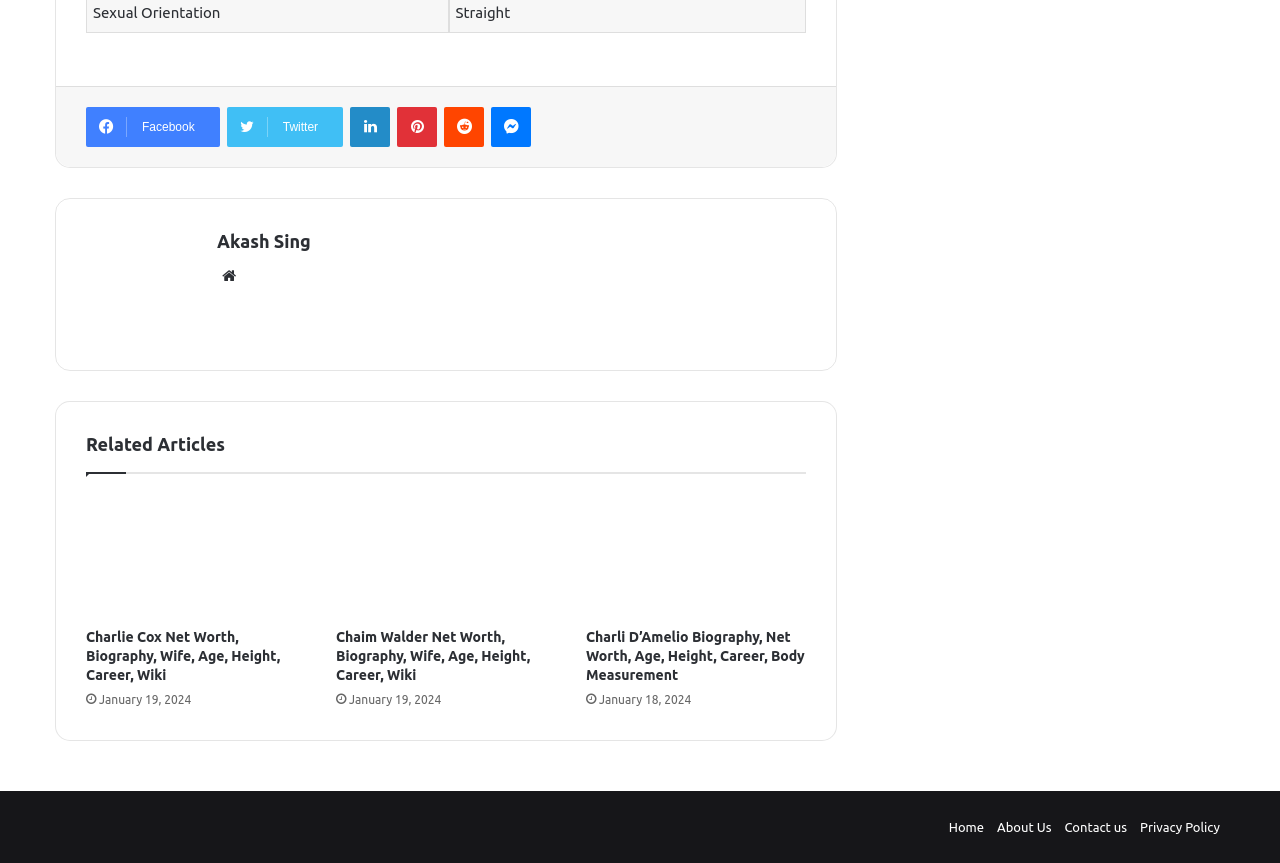Provide a one-word or brief phrase answer to the question:
What is the title of the first related article?

Charlie Cox Net Worth, Biography, Wife, Age, Height, Career, Wiki